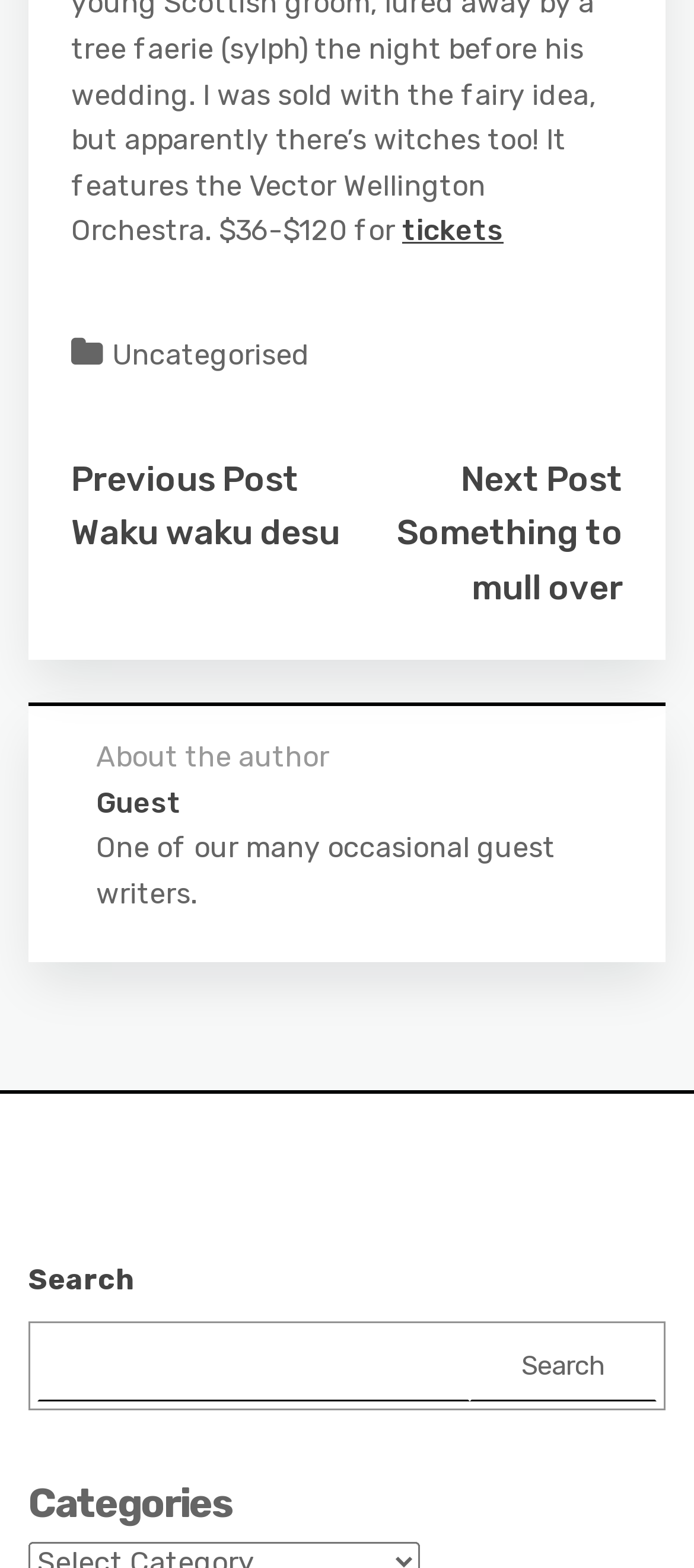What is the category section title on the webpage?
Based on the image, provide your answer in one word or phrase.

Categories